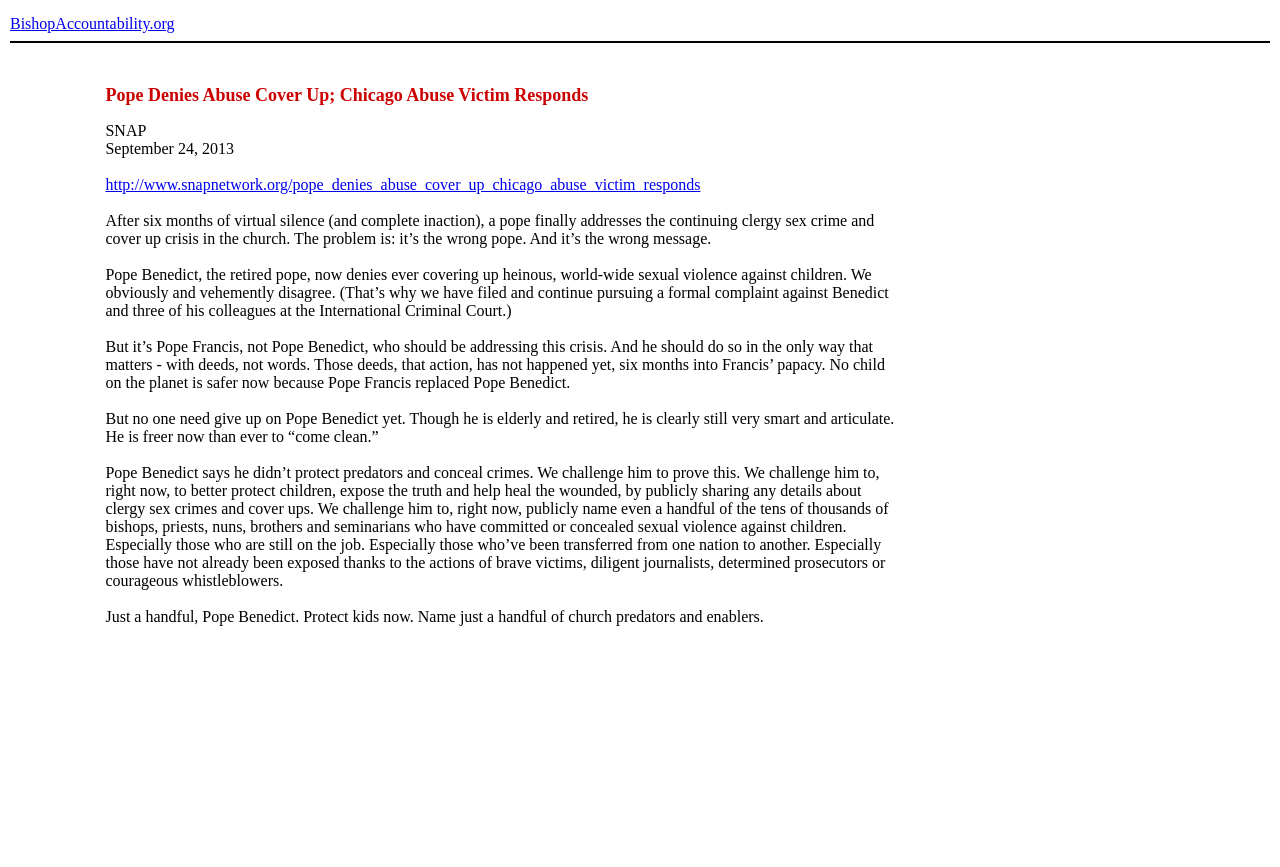From the screenshot, find the bounding box of the UI element matching this description: "BishopAccountability.org". Supply the bounding box coordinates in the form [left, top, right, bottom], each a float between 0 and 1.

[0.008, 0.017, 0.136, 0.037]